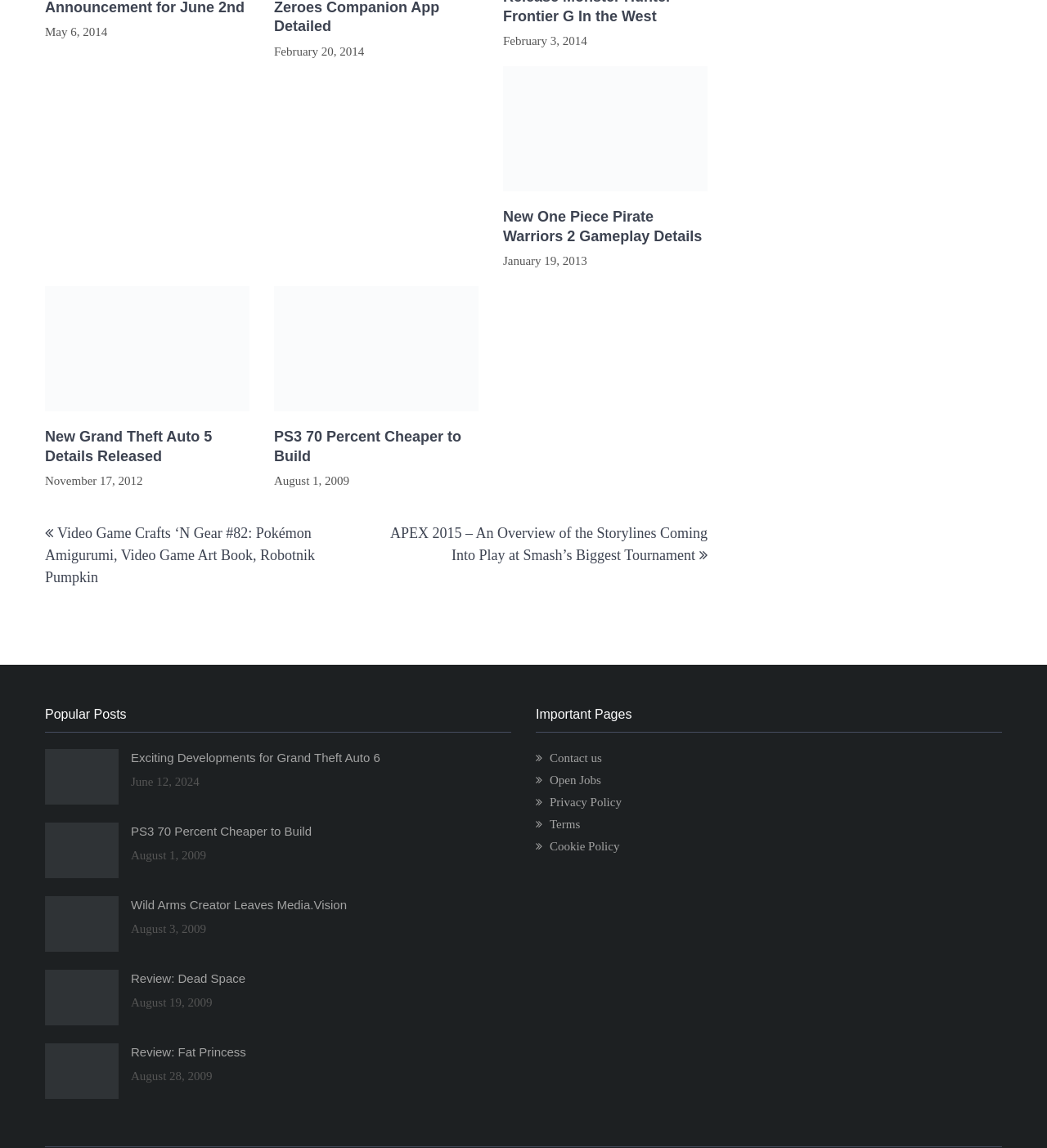What is the category of the webpage?
Answer the question with detailed information derived from the image.

I inferred the category of the webpage by looking at the content of the posts, which are all related to video games, and the titles of the posts, which mention specific video games.